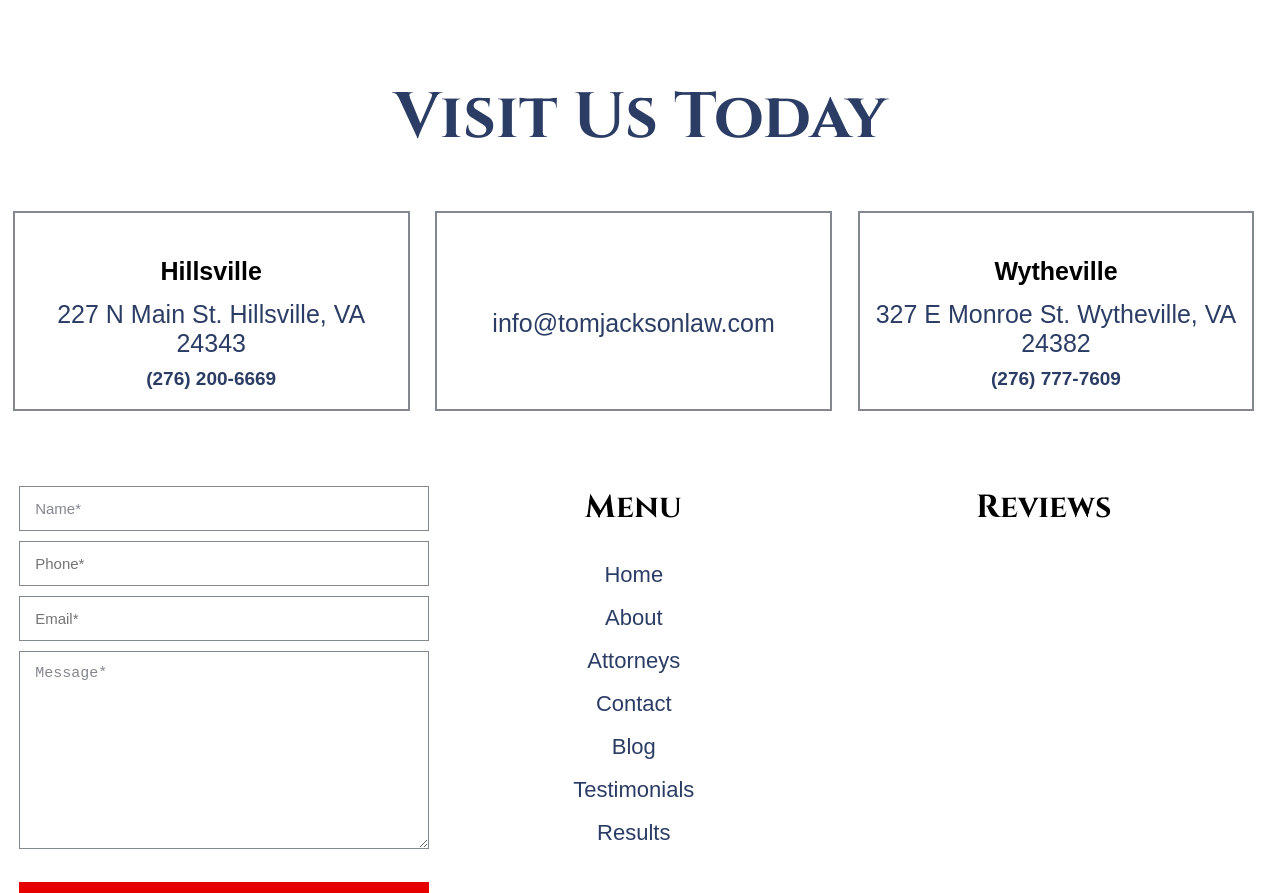What is the address of the Hillsville location?
Please give a well-detailed answer to the question.

I found the address by looking at the link element with the text '227 N Main St. Hillsville, VA 24343' which is located below the 'Hillsville' static text element.